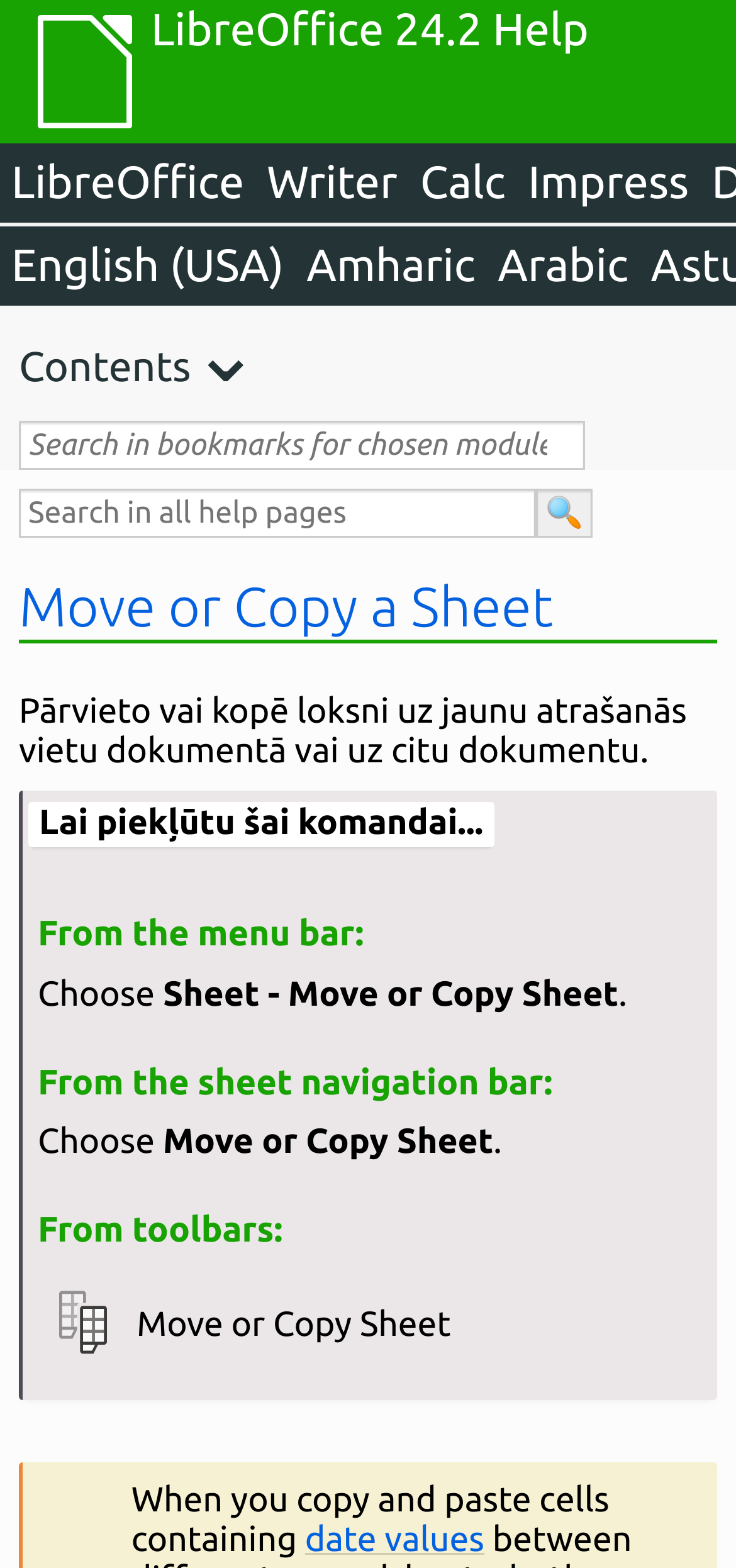Please answer the following question using a single word or phrase: 
How many ways are there to move or copy a sheet?

3